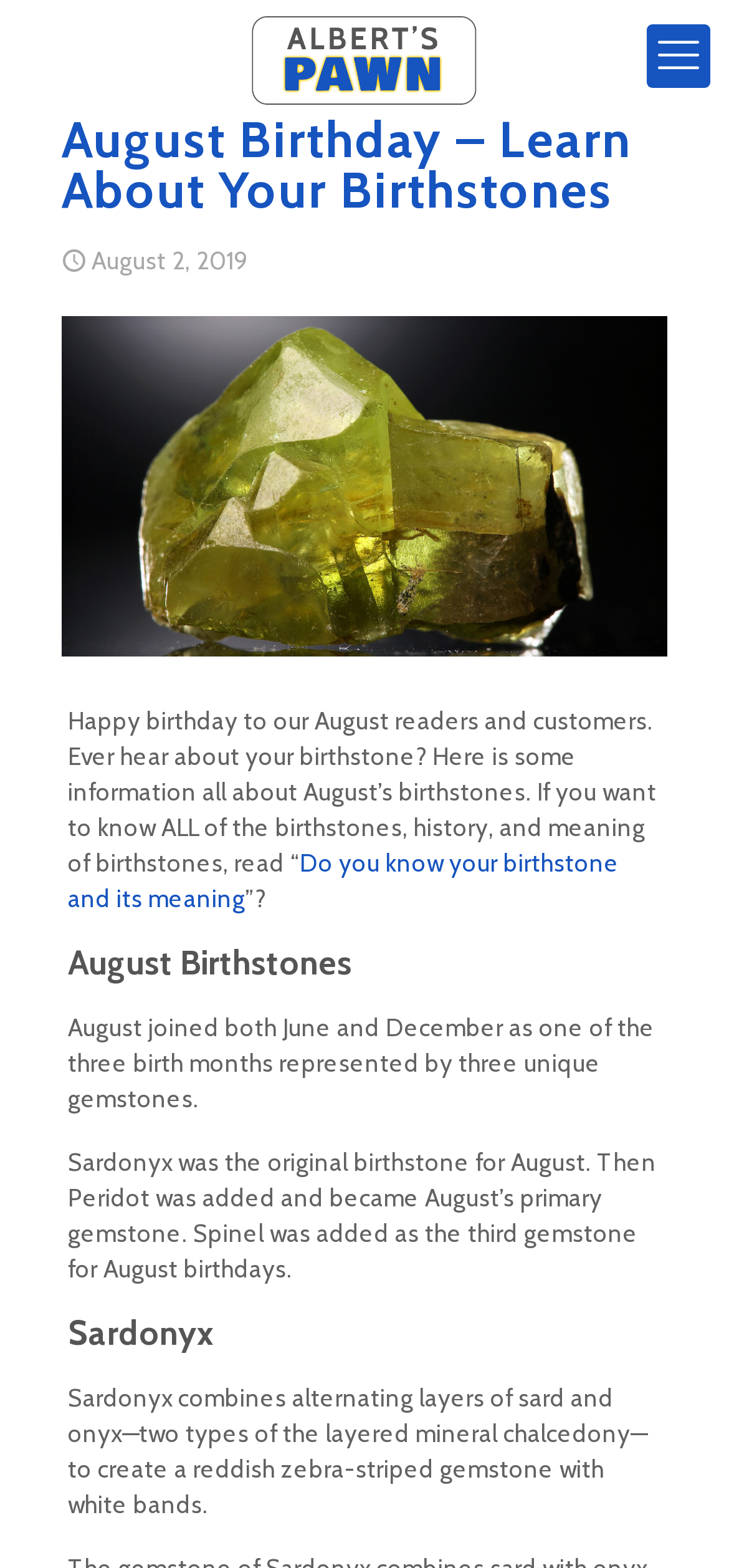Answer this question in one word or a short phrase: What is the purpose of the webpage?

To inform about August birthstones